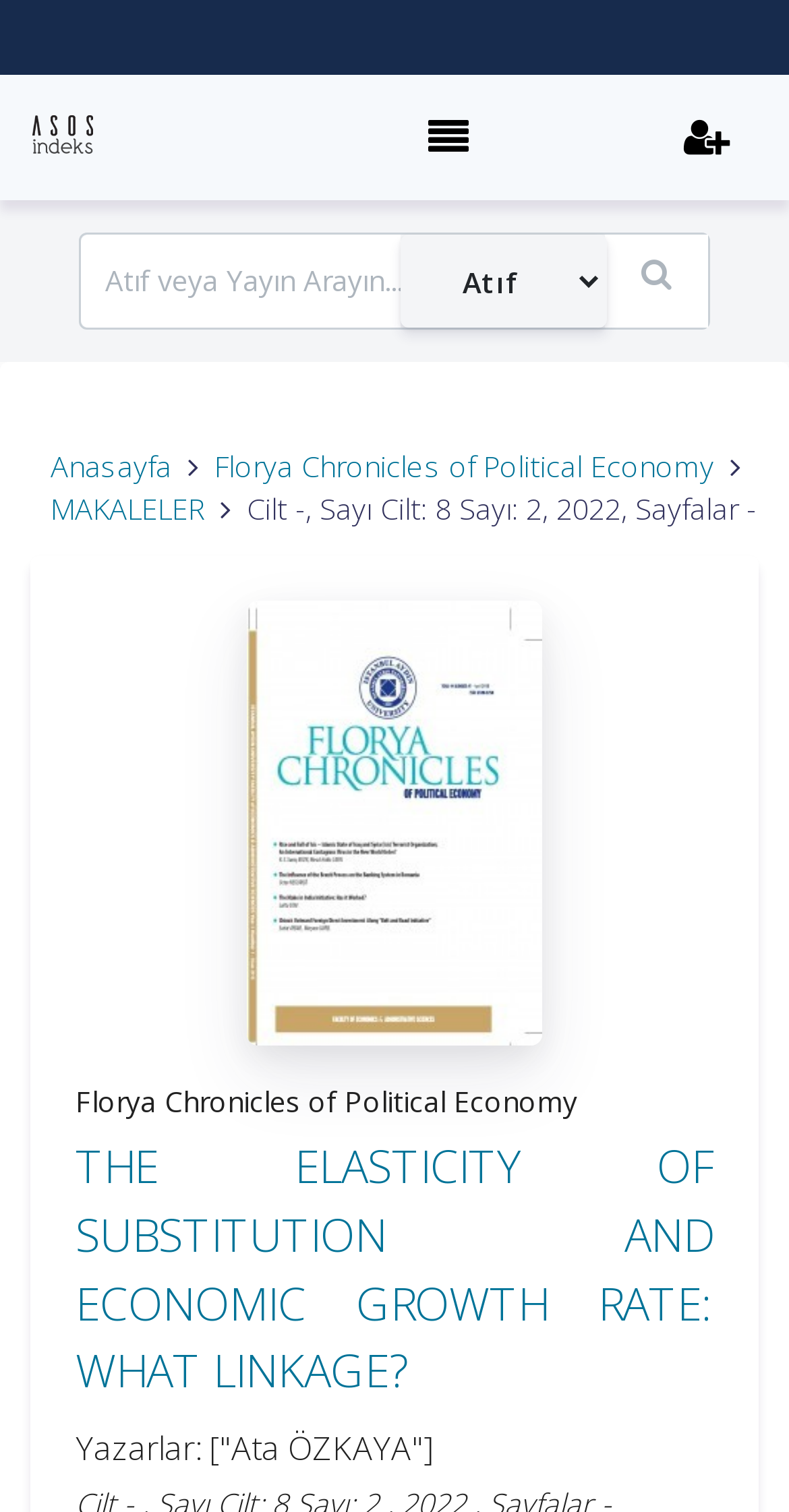Find the bounding box coordinates for the area that should be clicked to accomplish the instruction: "Browse Florya Chronicles of Political Economy".

[0.272, 0.295, 0.905, 0.321]